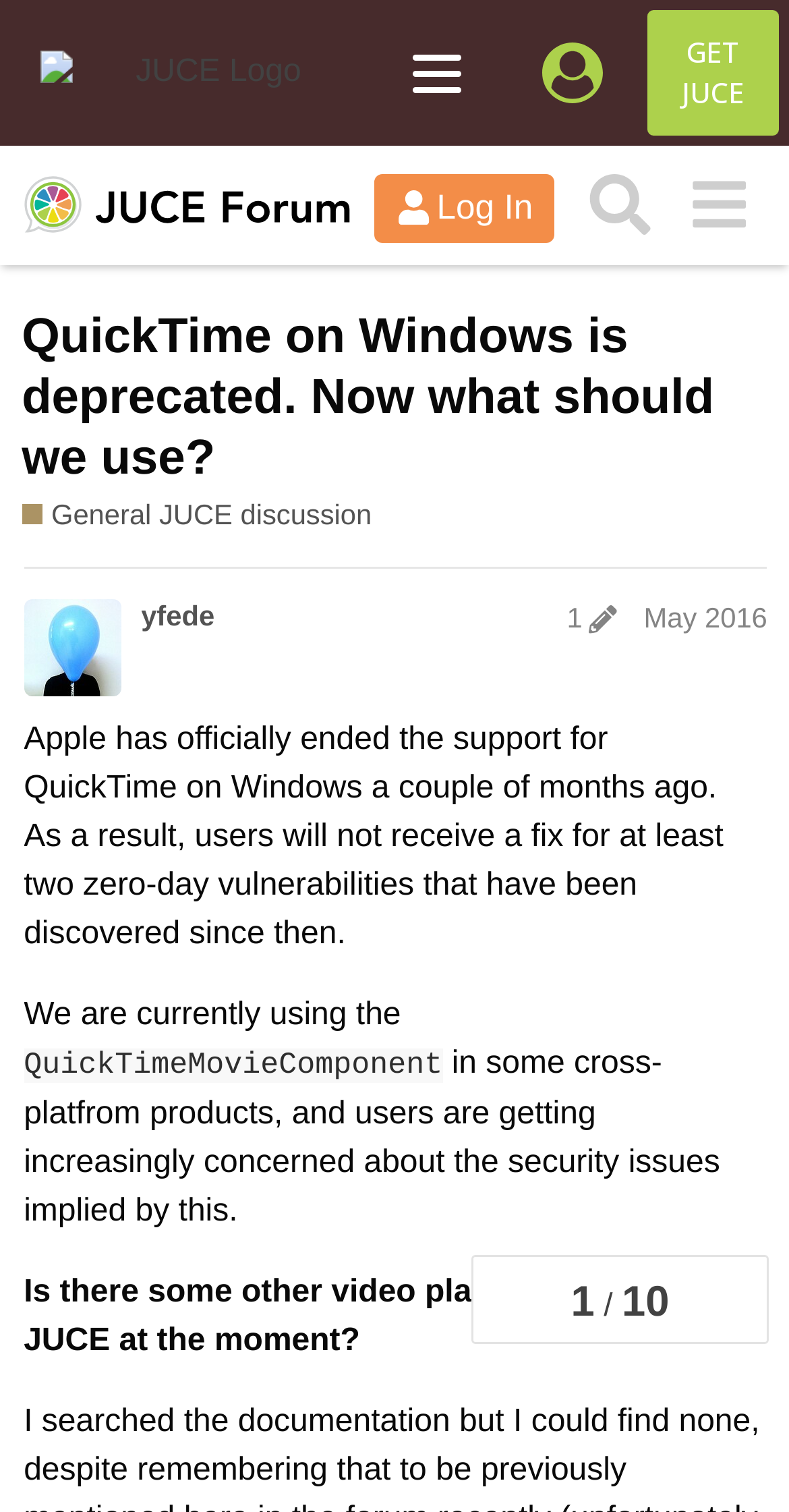How many buttons are there in the top navigation bar?
Please provide a single word or phrase answer based on the image.

3